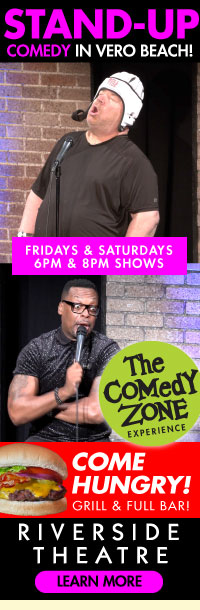Analyze the image and deliver a detailed answer to the question: What are the show times for the event?

The show times for the event are highlighted in bold pink as 'FRIDAYS & SATURDAYS 6PM & 8PM SHOWS', indicating that there are two shows on both Fridays and Saturdays, one at 6PM and one at 8PM.